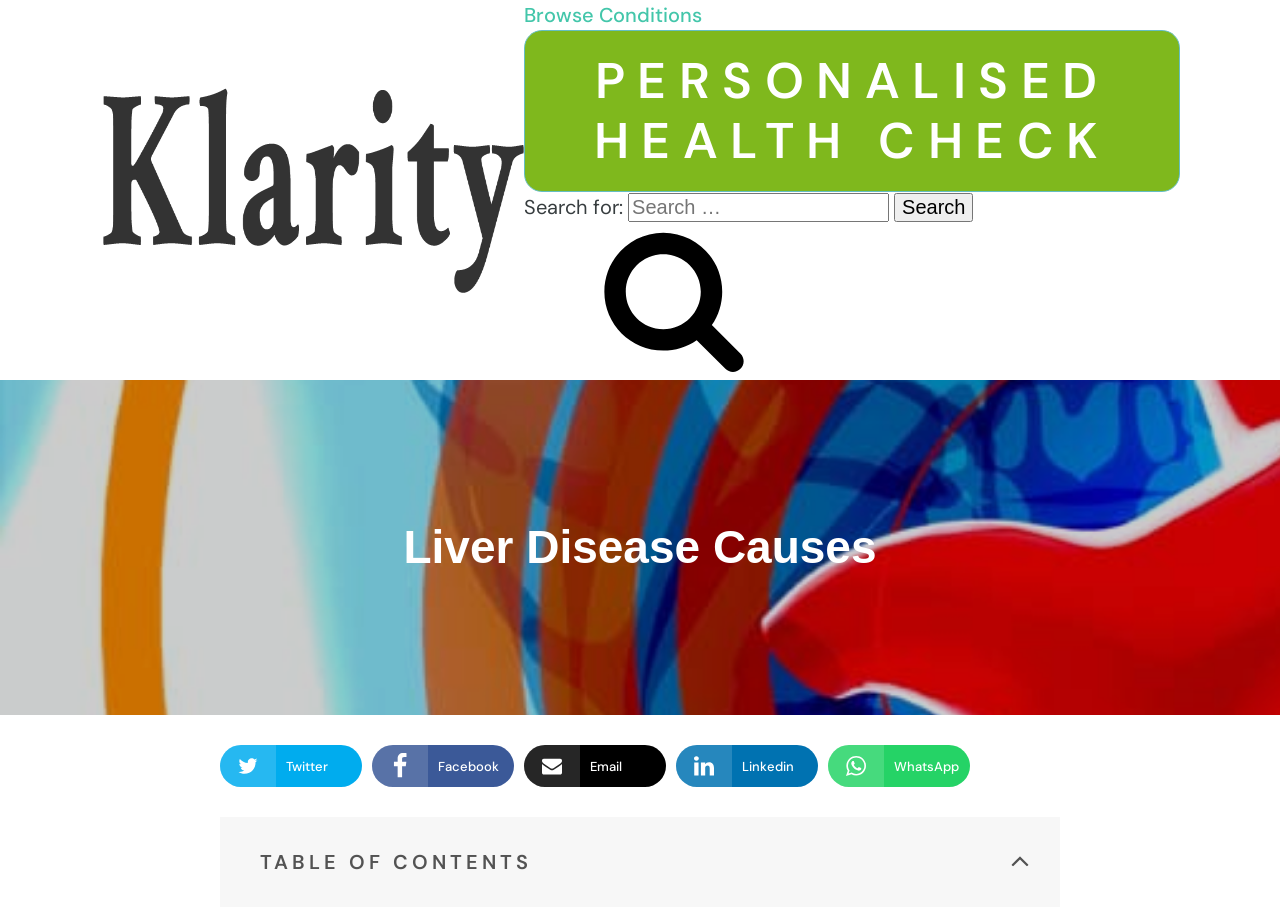Determine the bounding box coordinates for the element that should be clicked to follow this instruction: "View table of contents". The coordinates should be given as four float numbers between 0 and 1, in the format [left, top, right, bottom].

[0.18, 0.899, 0.82, 0.998]